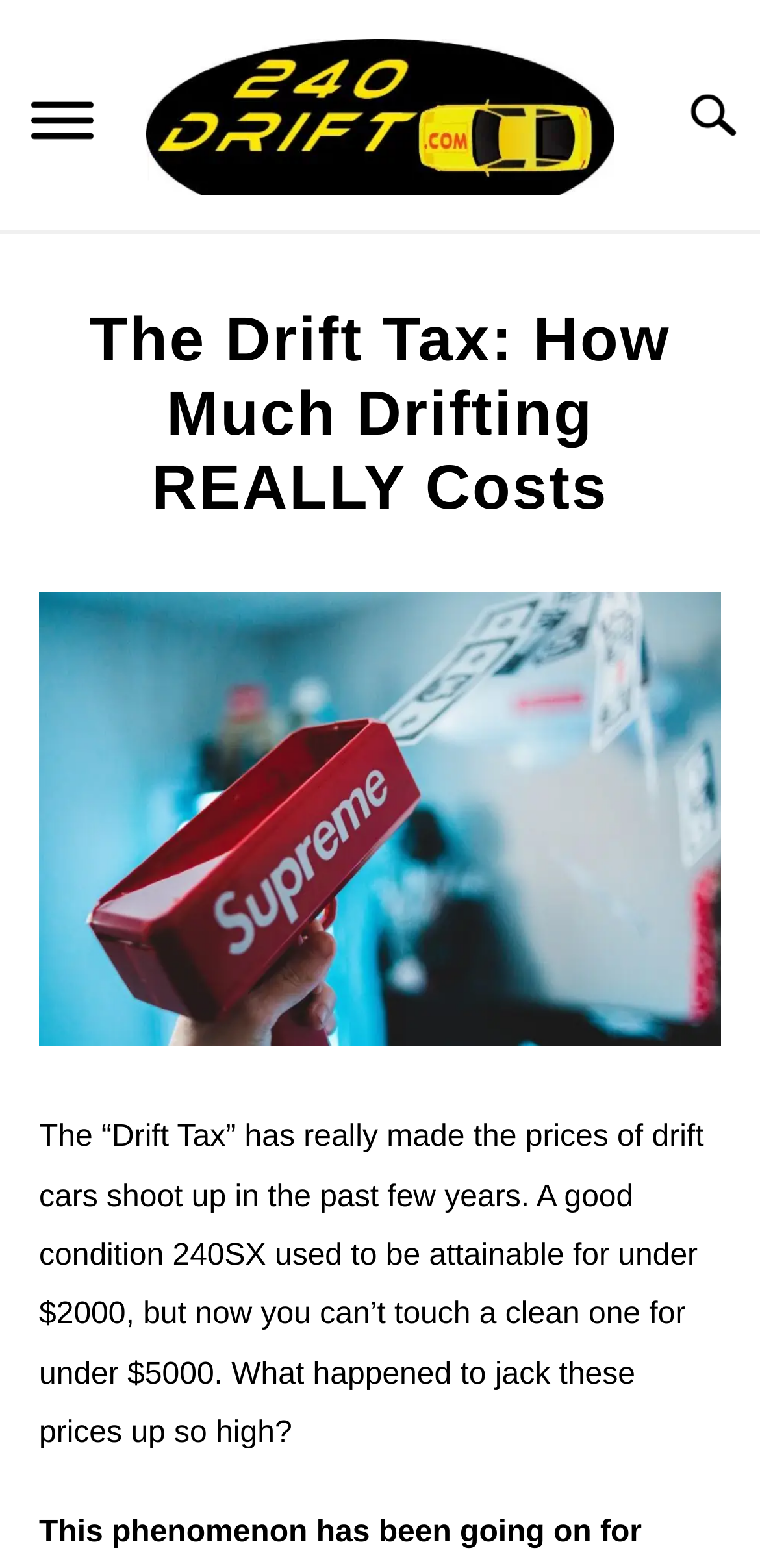Please give a concise answer to this question using a single word or phrase: 
What is the category of the link 'DRIFT THEORY'?

Drift related